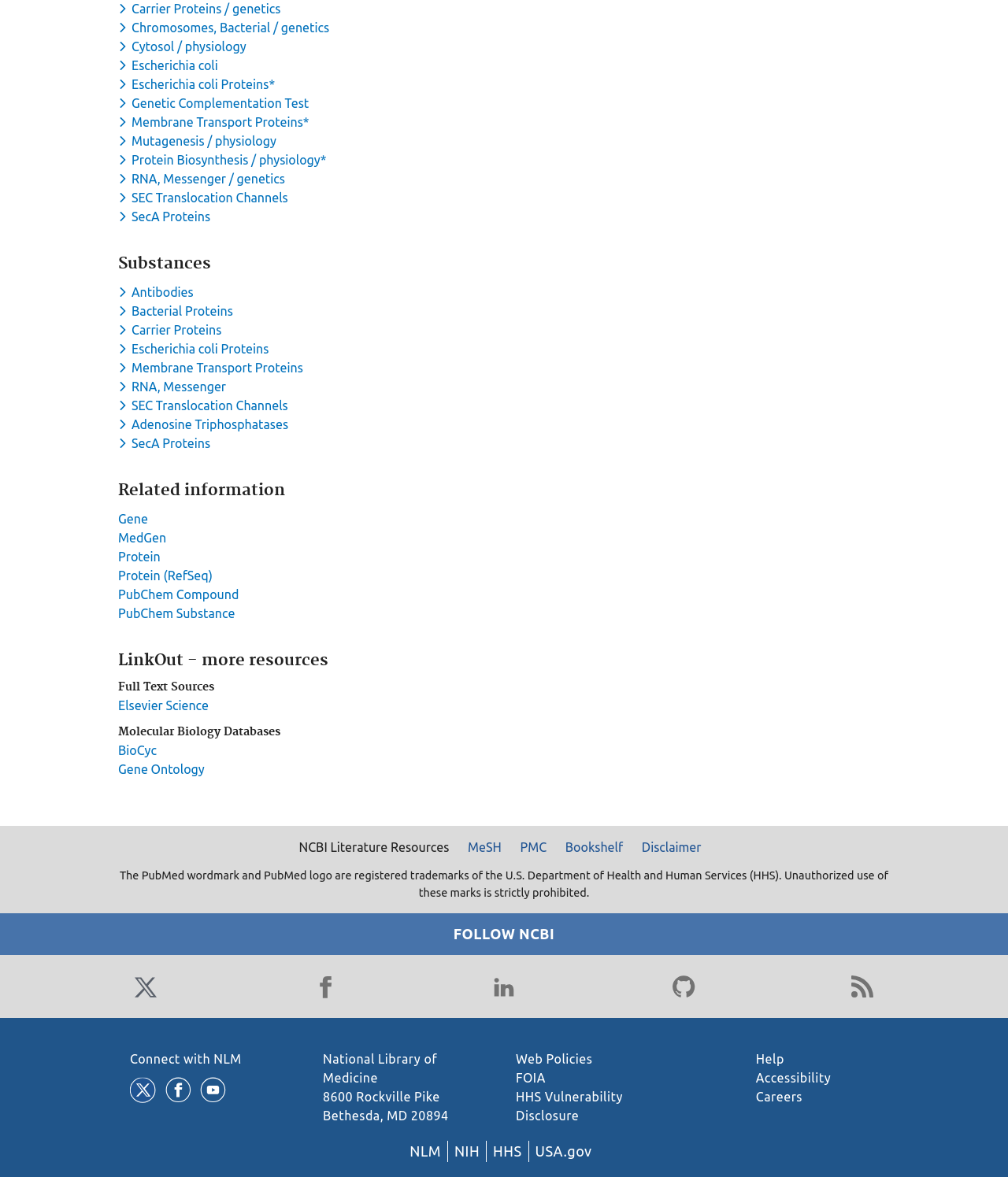Specify the bounding box coordinates (top-left x, top-left y, bottom-right x, bottom-right y) of the UI element in the screenshot that matches this description: NLM

[0.407, 0.971, 0.437, 0.985]